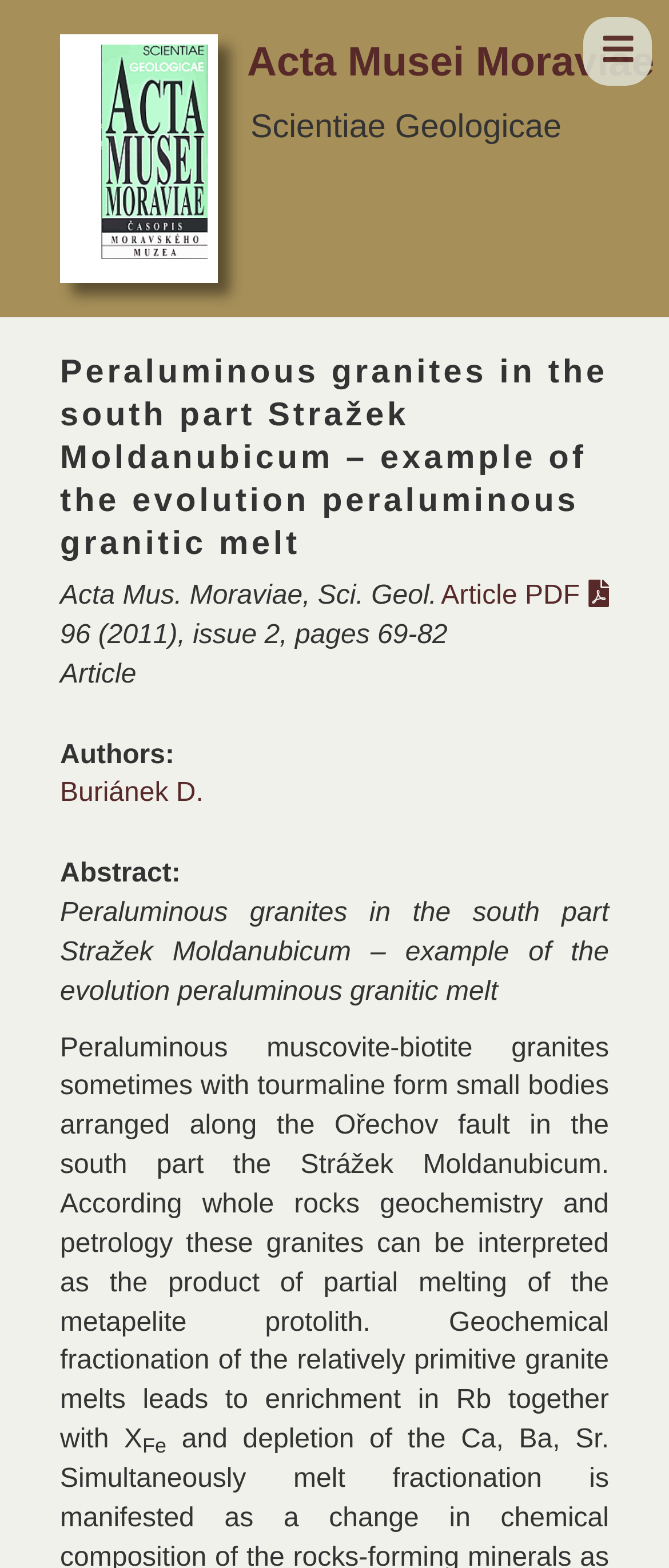What is the topic of the article?
Please look at the screenshot and answer using one word or phrase.

Peraluminous granites